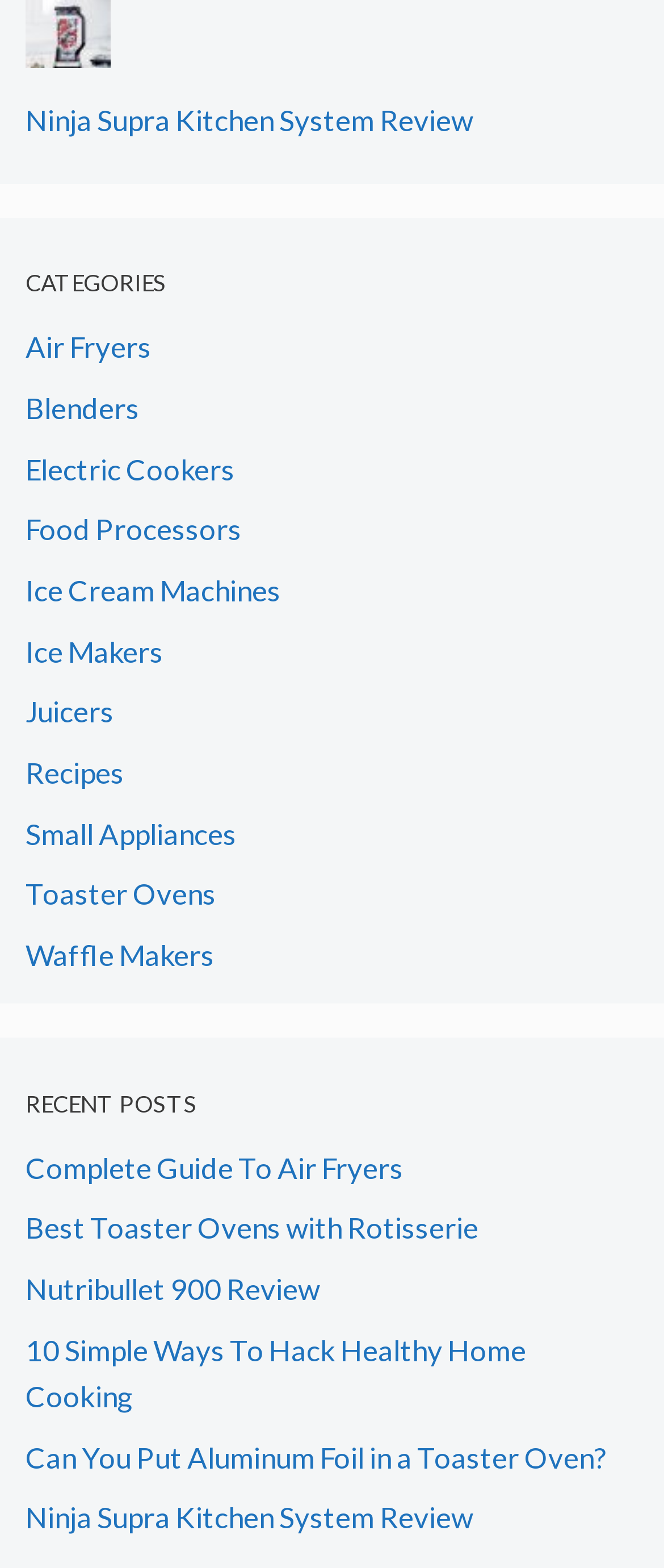Is there a section for recipes on this website?
Please describe in detail the information shown in the image to answer the question.

Under the 'CATEGORIES' section, I found a link labeled 'Recipes', which implies that there is a section dedicated to recipes on this website.